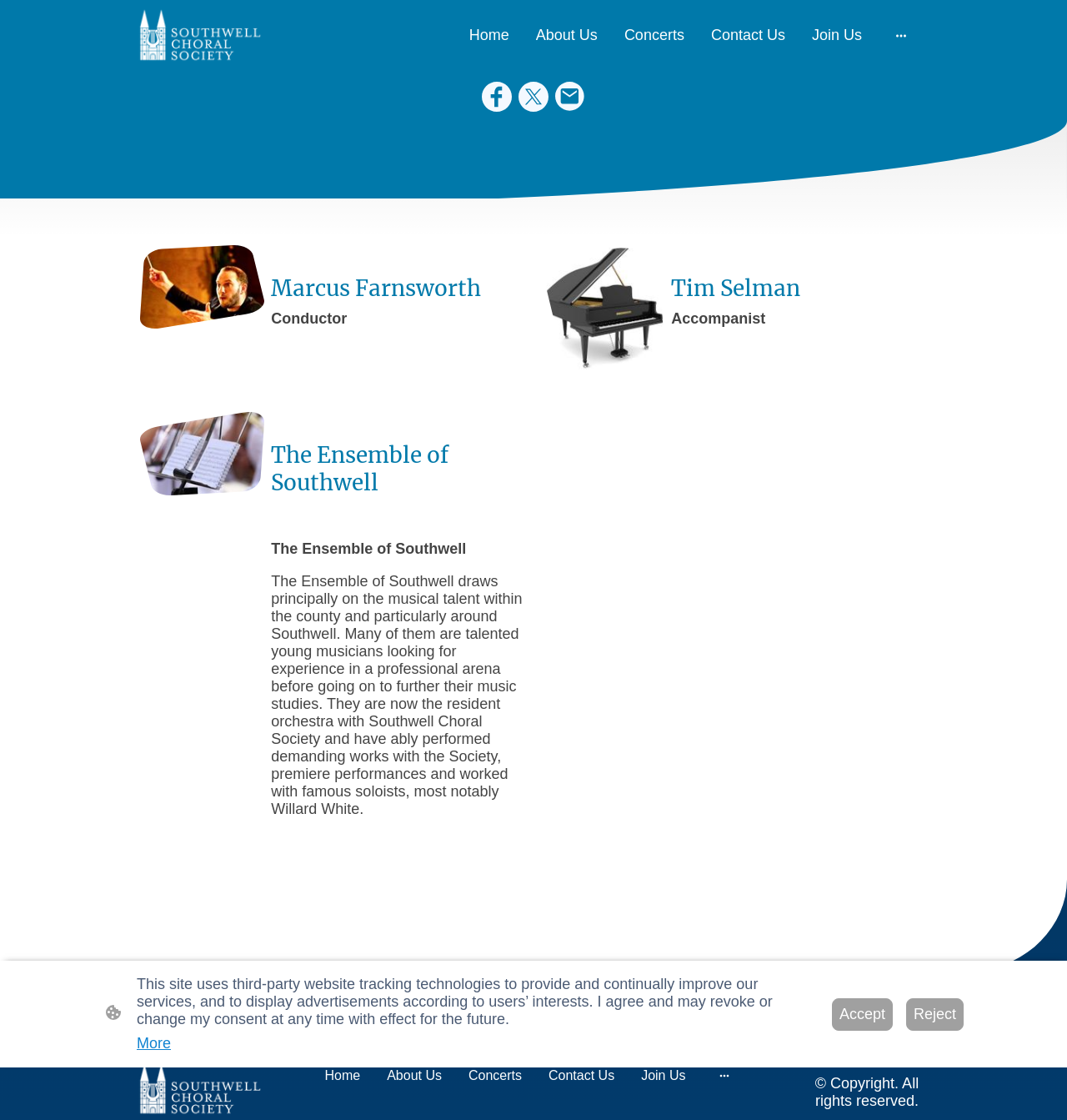Please identify the bounding box coordinates of the area that needs to be clicked to follow this instruction: "View the biography of Tim Selman".

[0.629, 0.245, 0.869, 0.294]